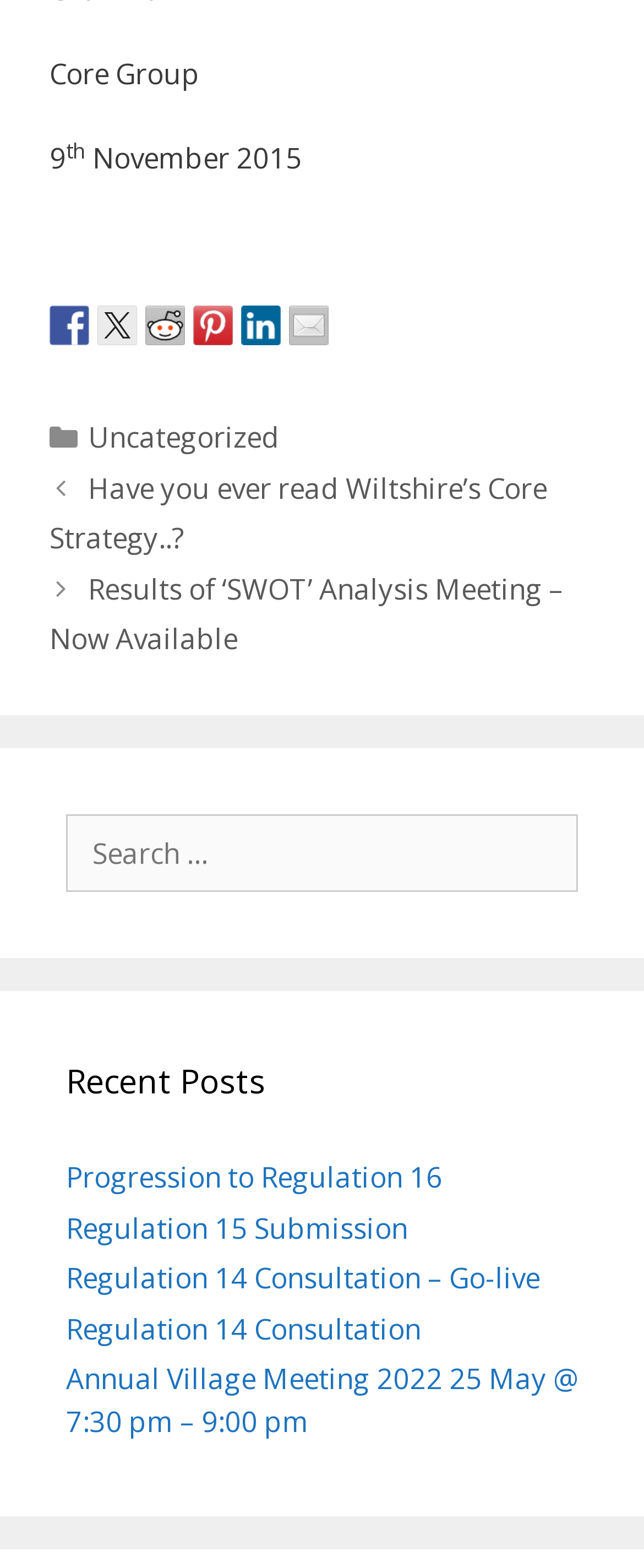Determine the bounding box coordinates for the area you should click to complete the following instruction: "View Village Resolutions".

None